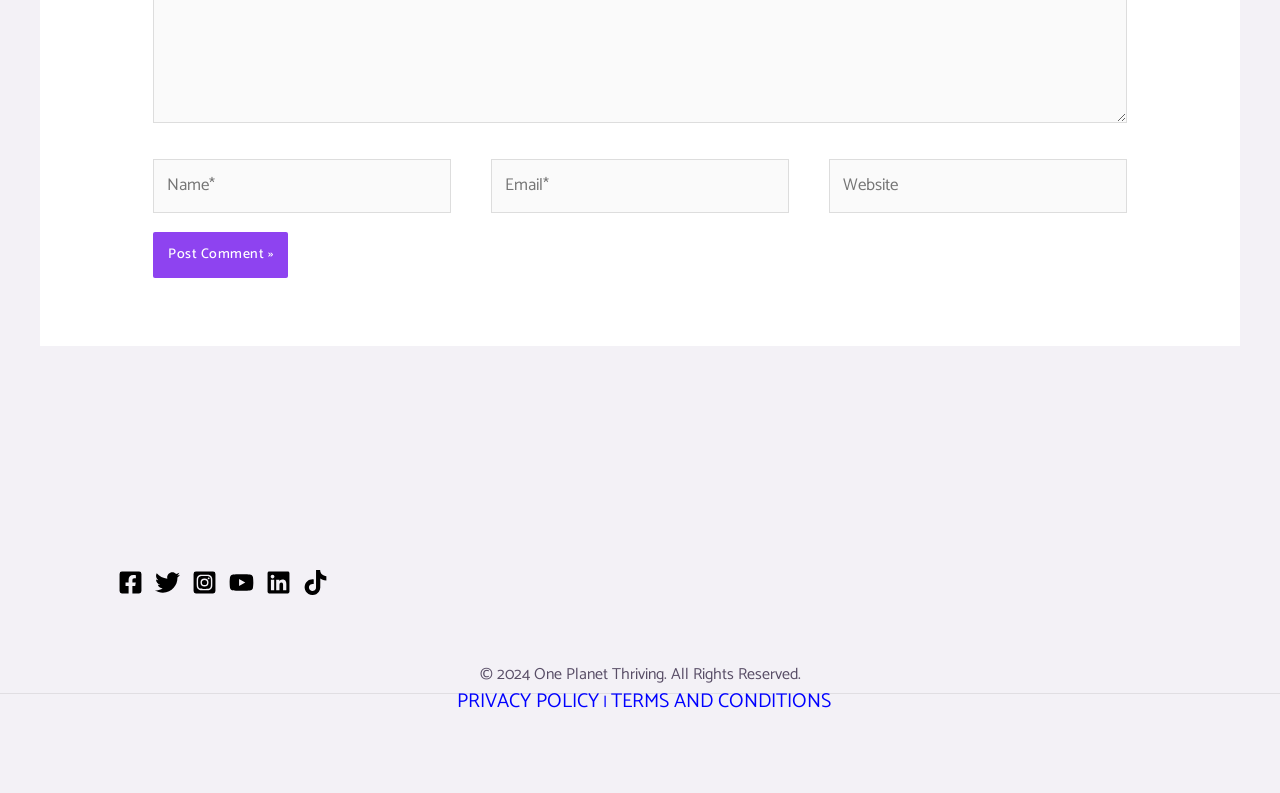Reply to the question below using a single word or brief phrase:
What is the purpose of the form?

Post a comment